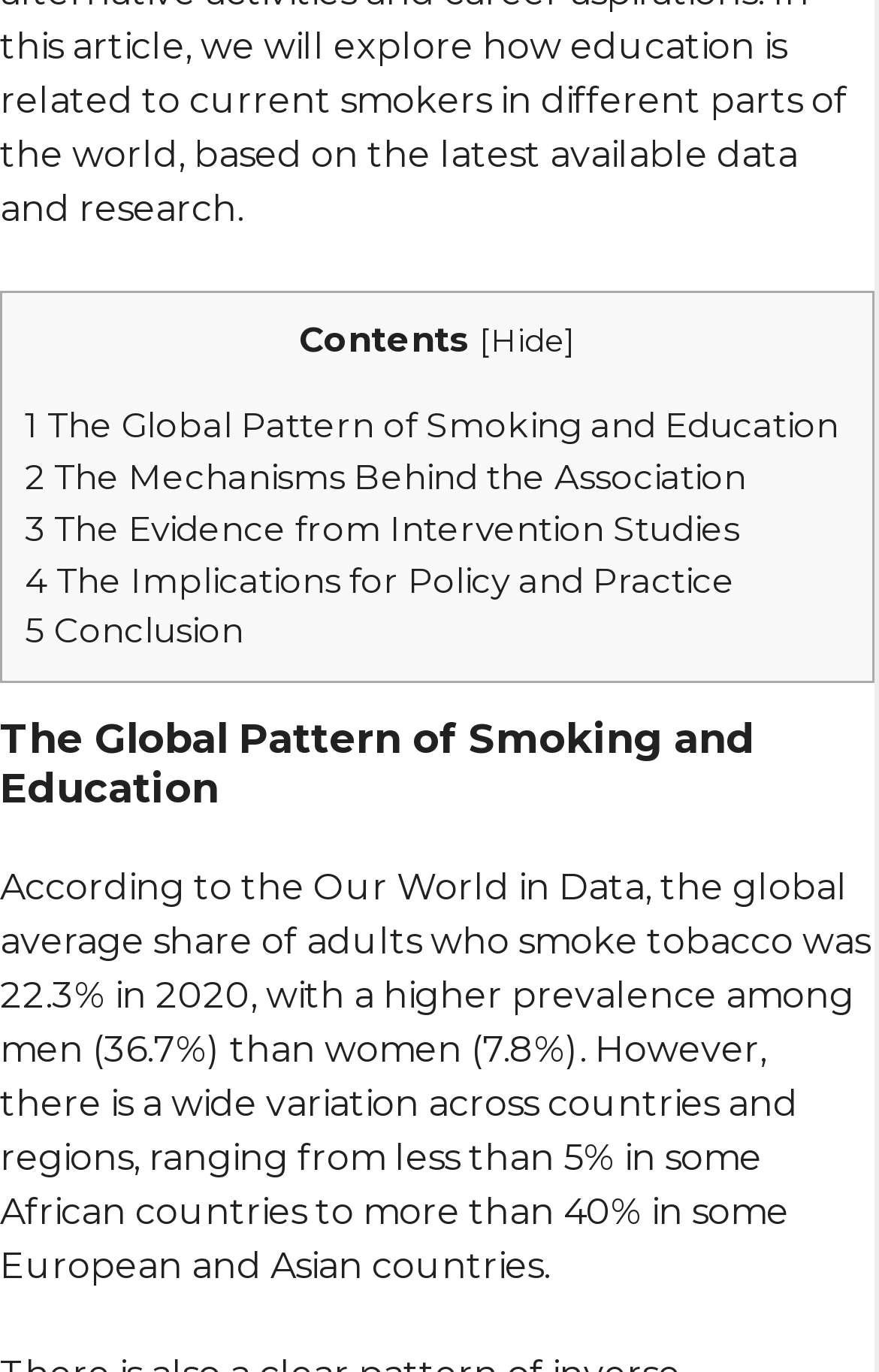Use a single word or phrase to respond to the question:
What is the prevalence of smoking among men?

36.7%